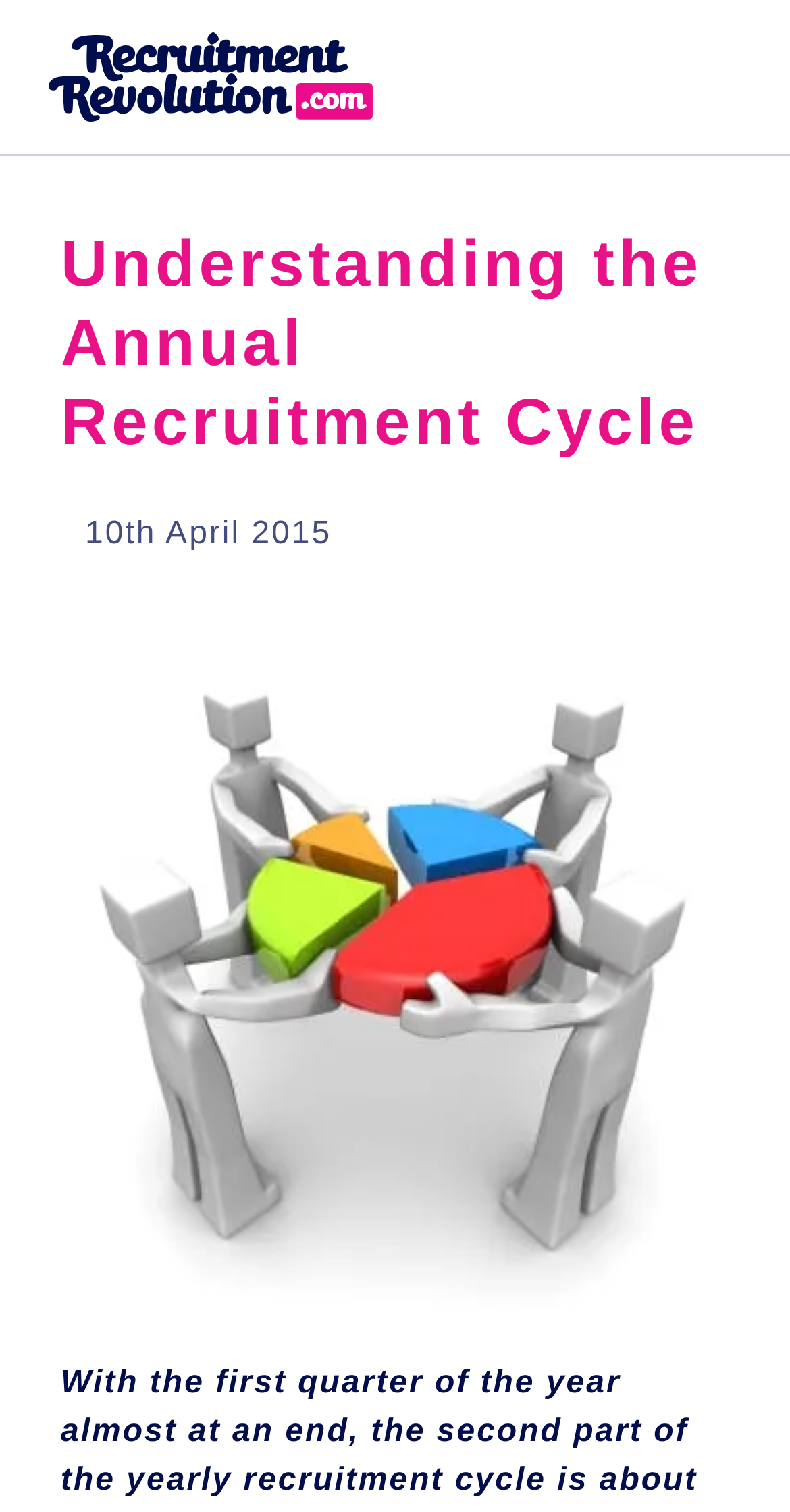Identify the bounding box coordinates for the UI element described as: "alt="Recruitment Revolution Logo"". The coordinates should be provided as four floats between 0 and 1: [left, top, right, bottom].

[0.062, 0.021, 0.472, 0.08]